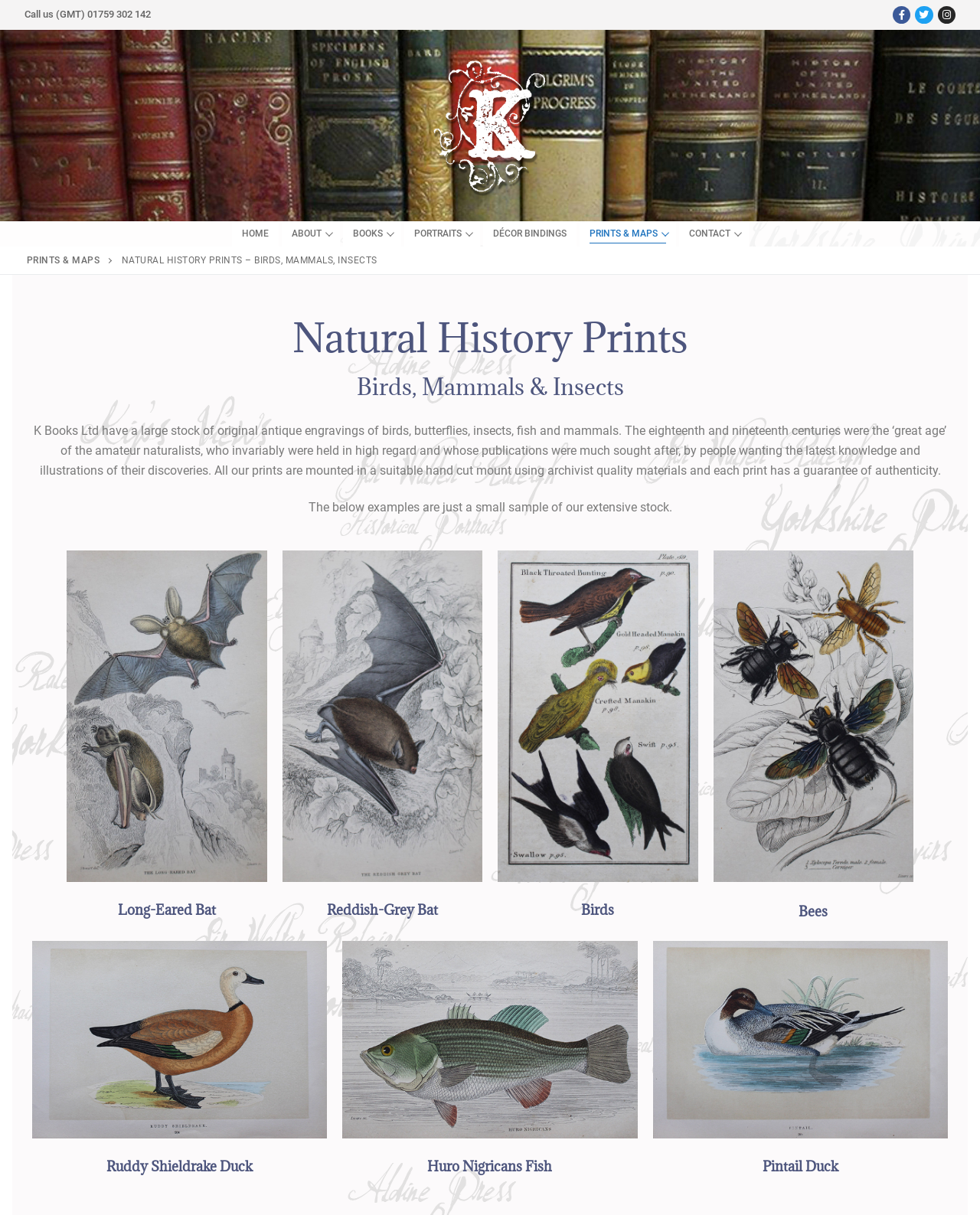Can you provide the bounding box coordinates for the element that should be clicked to implement the instruction: "Visit Facebook page"?

[0.911, 0.005, 0.929, 0.02]